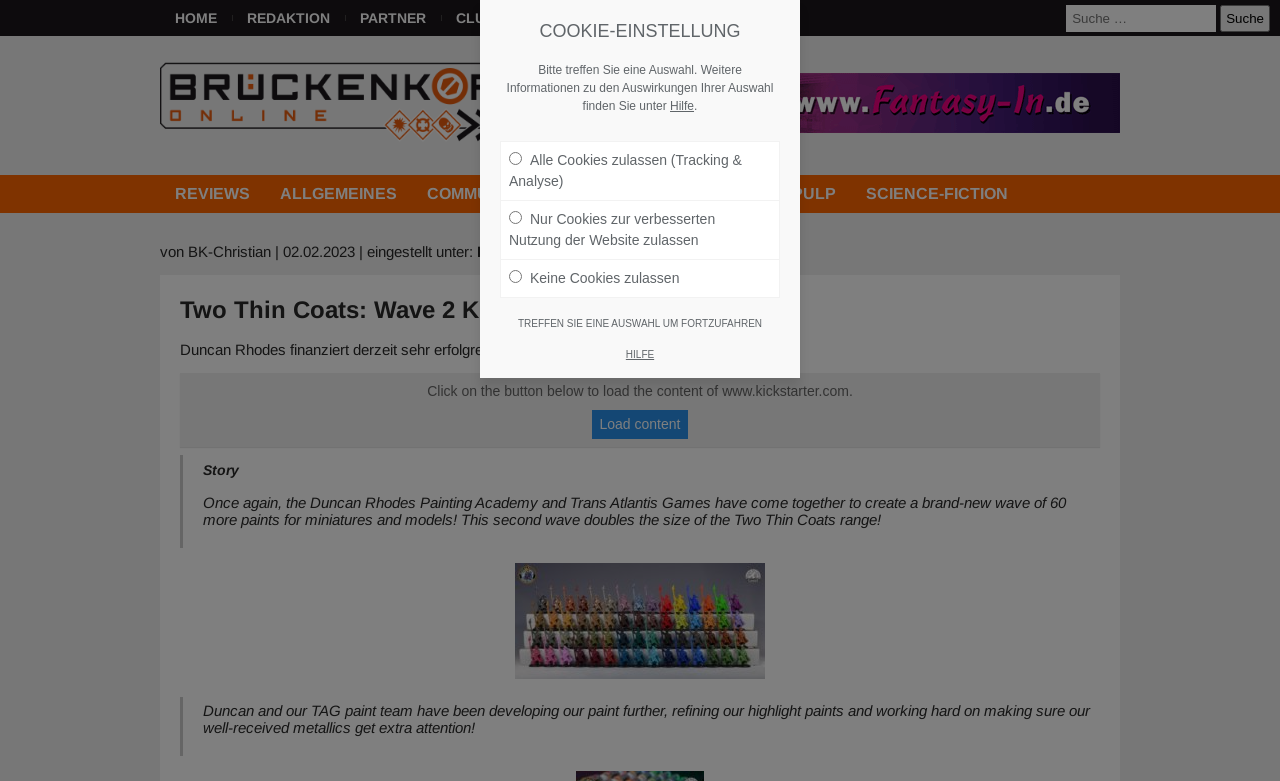Please determine the heading text of this webpage.

Two Thin Coats: Wave 2 Kickstarter